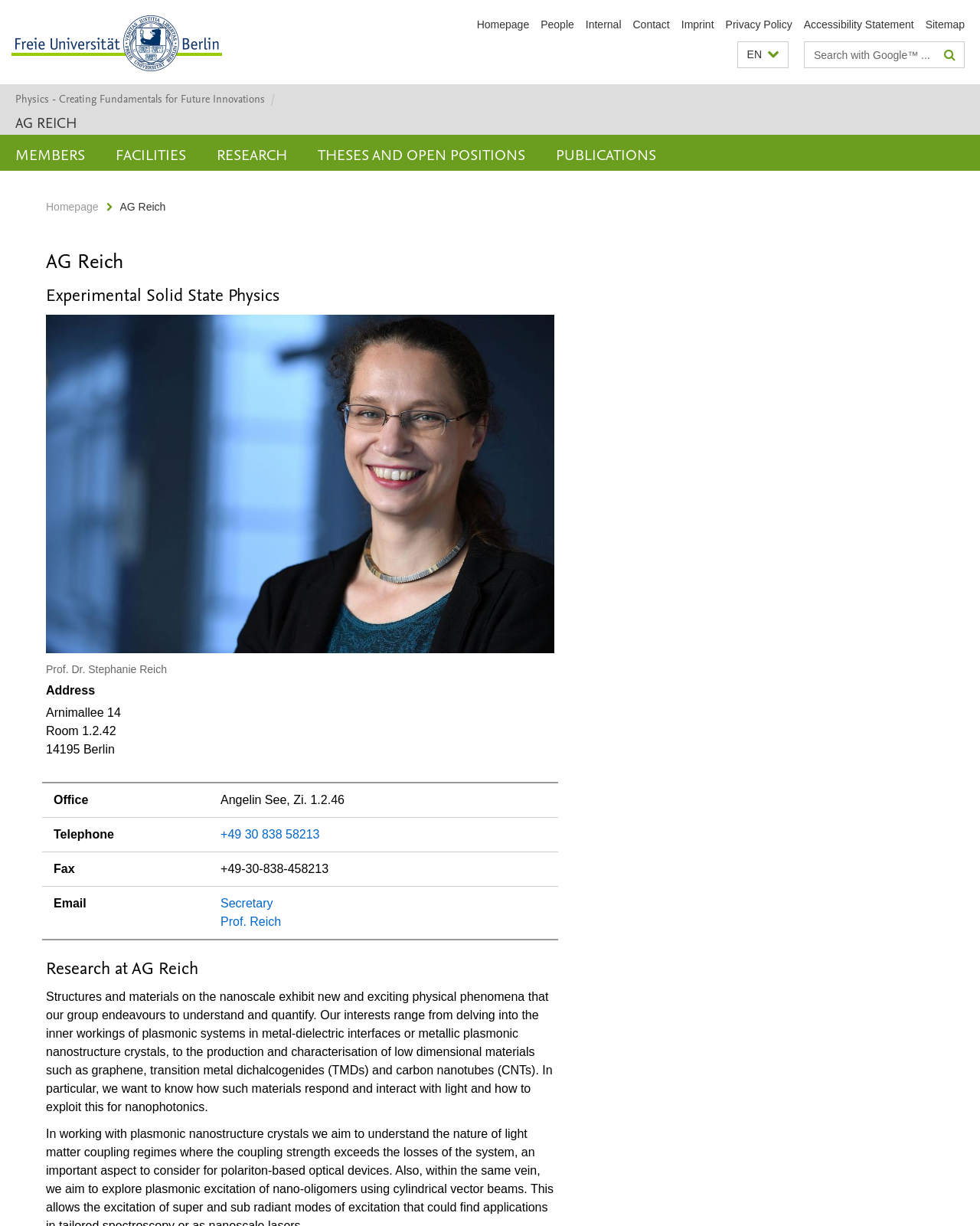Please find the bounding box coordinates for the clickable element needed to perform this instruction: "Learn more about AG REICH".

[0.016, 0.091, 0.079, 0.108]